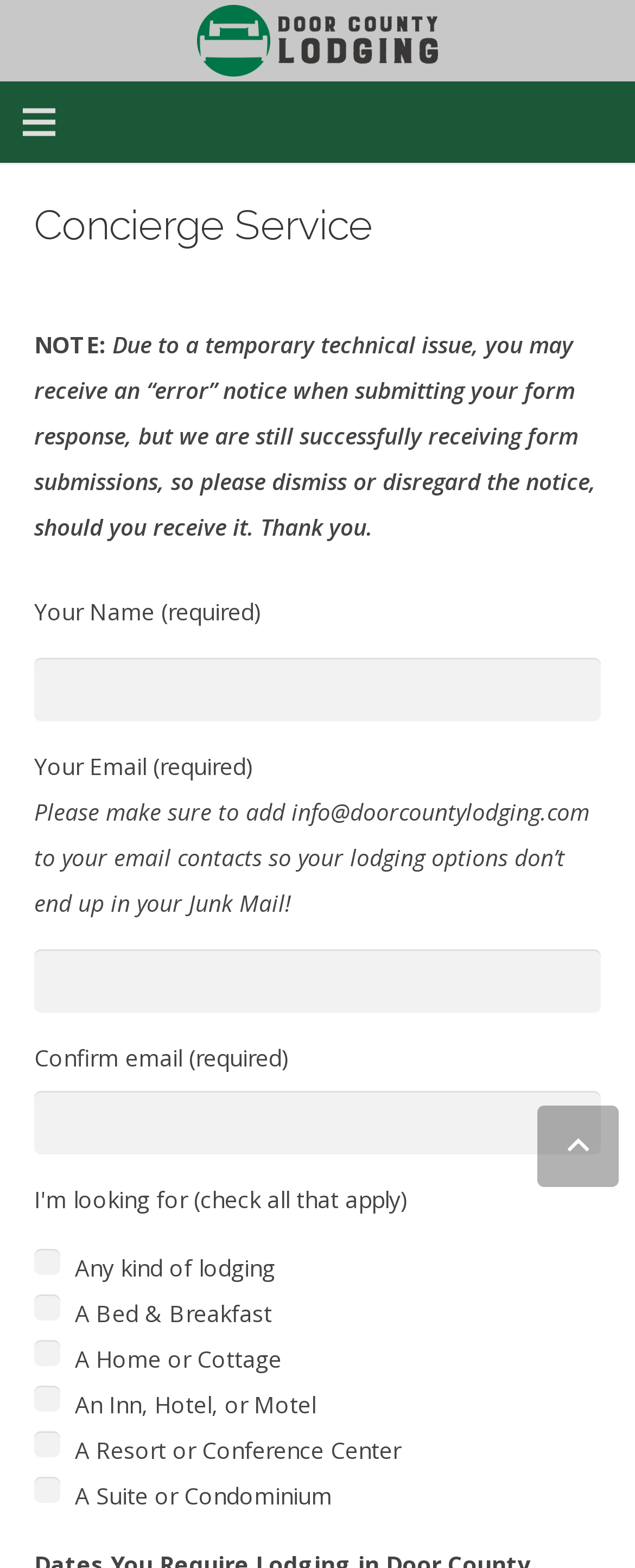Determine the bounding box coordinates of the region to click in order to accomplish the following instruction: "Click the 'Back to top' button". Provide the coordinates as four float numbers between 0 and 1, specifically [left, top, right, bottom].

[0.846, 0.705, 0.974, 0.757]